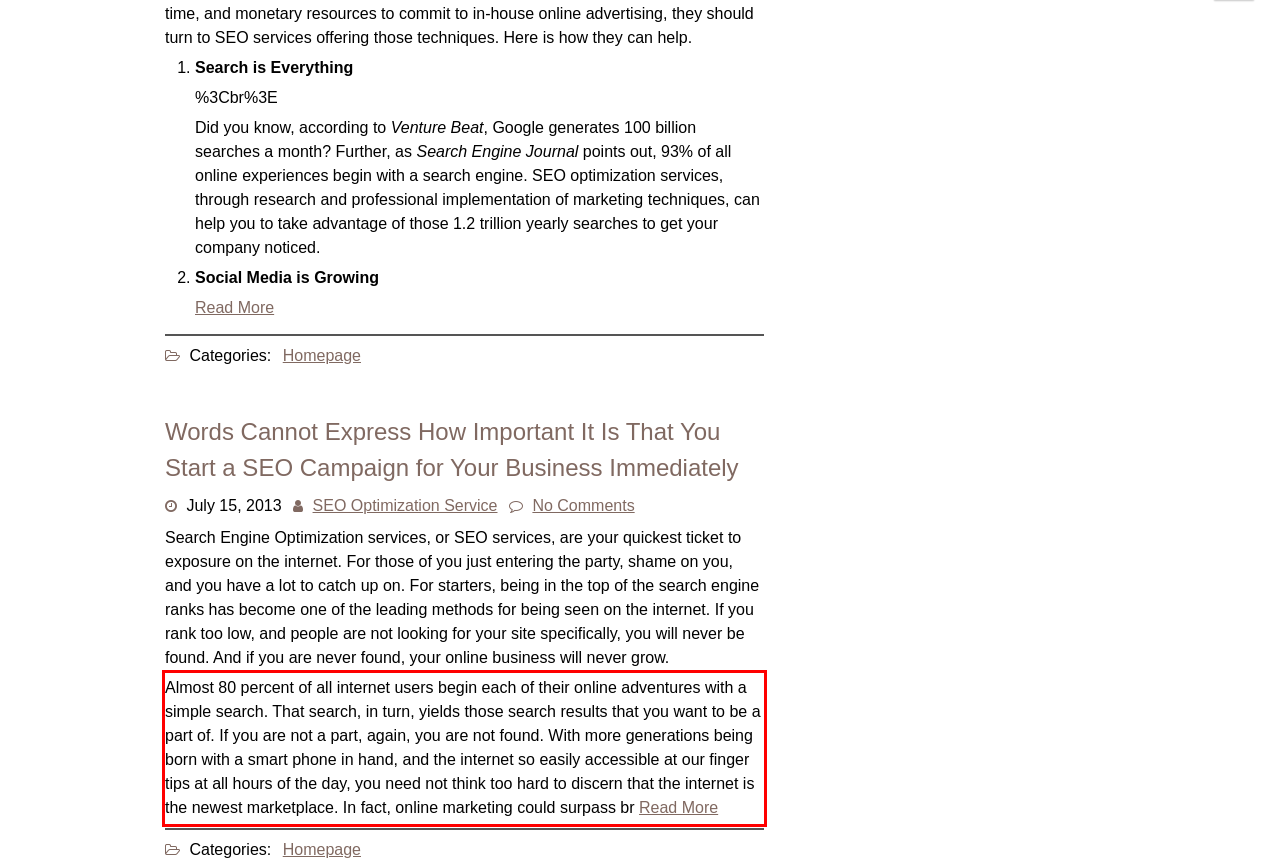You are provided with a screenshot of a webpage that includes a red bounding box. Extract and generate the text content found within the red bounding box.

Almost 80 percent of all internet users begin each of their online adventures with a simple search. That search, in turn, yields those search results that you want to be a part of. If you are not a part, again, you are not found. With more generations being born with a smart phone in hand, and the internet so easily accessible at our finger tips at all hours of the day, you need not think too hard to discern that the internet is the newest marketplace. In fact, online marketing could surpass br Read More